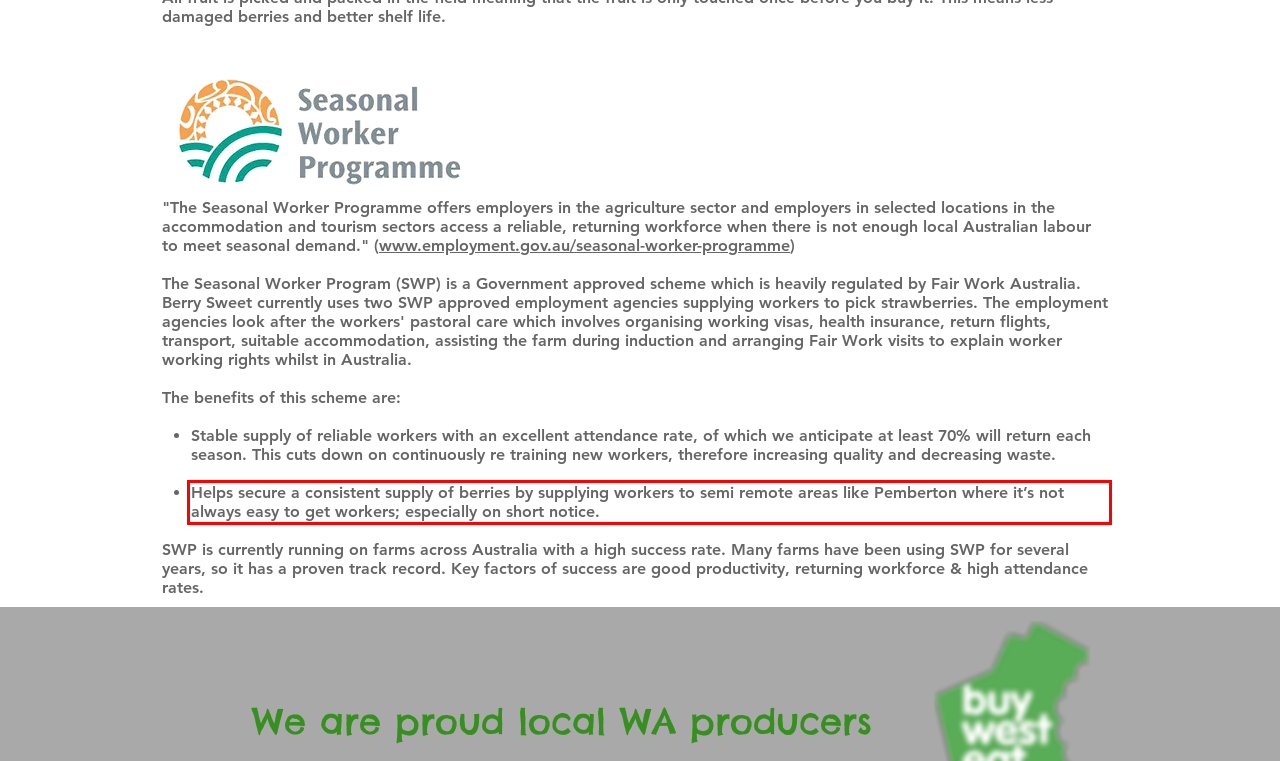Please extract the text content from the UI element enclosed by the red rectangle in the screenshot.

Helps secure a consistent supply of berries by supplying workers to semi remote areas like Pemberton where it’s not always easy to get workers; especially on short notice.​​​​